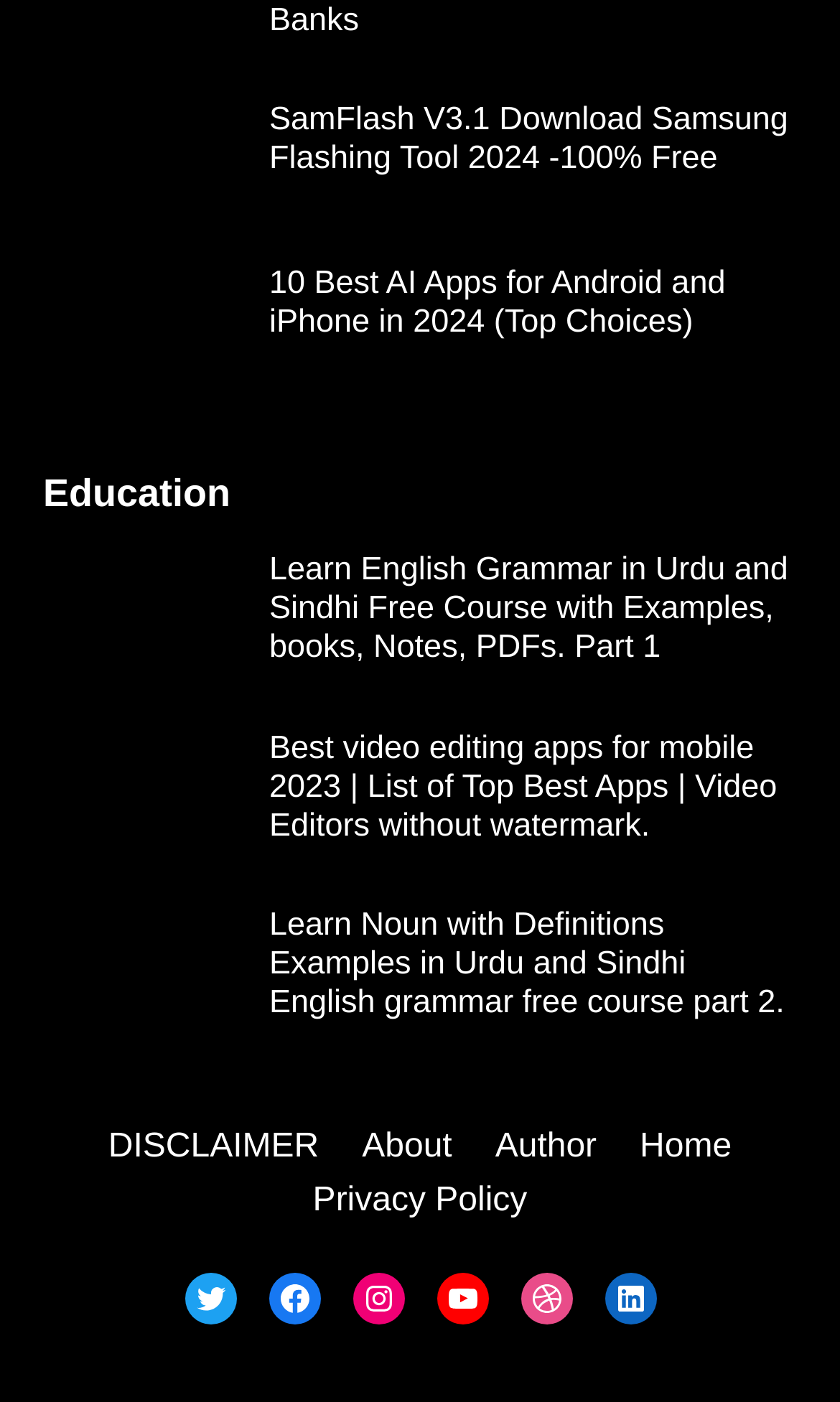Carefully examine the image and provide an in-depth answer to the question: What is the category of the third article?

I looked at the third article on the webpage, which has a heading 'Learn English Grammar in Urdu and Sindhi Free Course with Examples, books, Notes, PDFs. Part 1', and it is categorized under 'Education'.